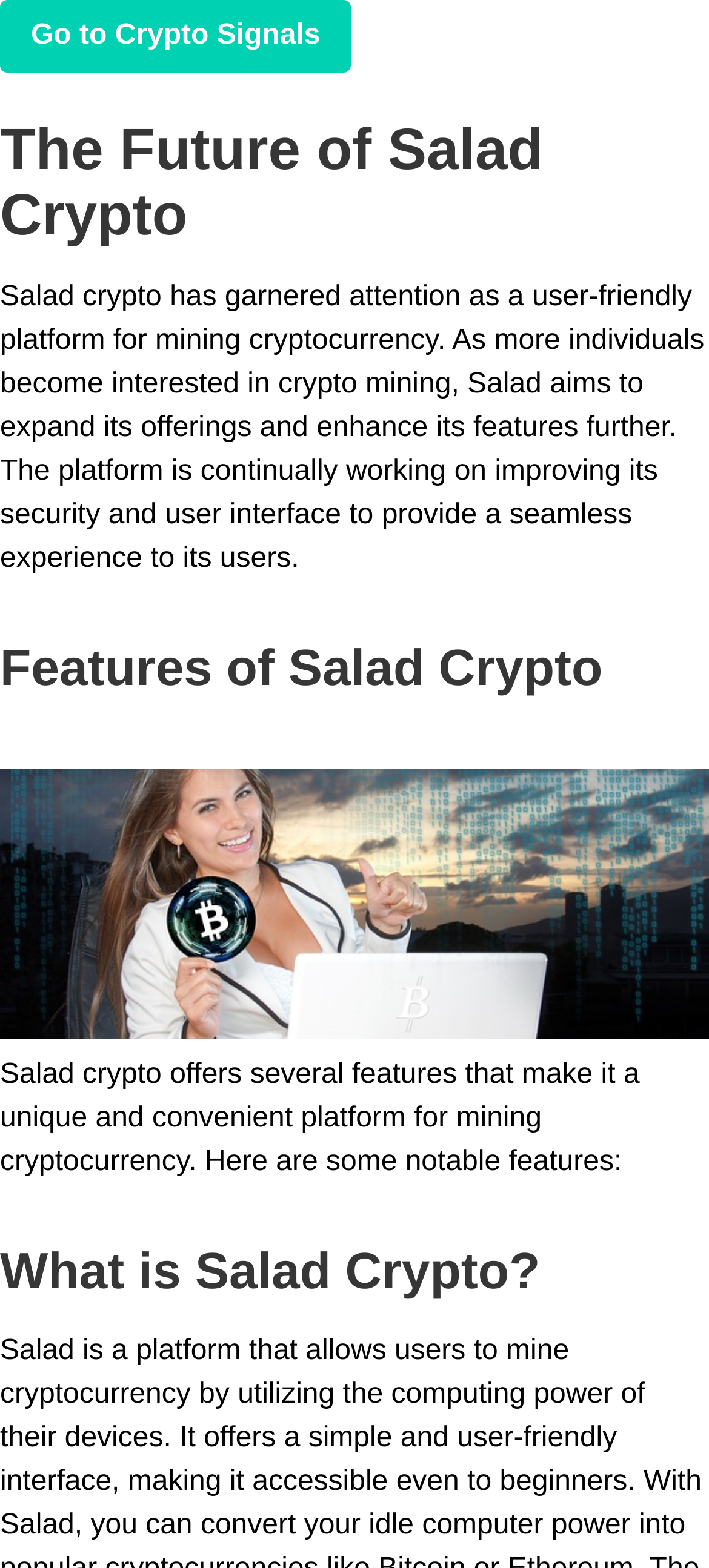Detail the various sections and features of the webpage.

The webpage is about Salad Crypto, a user-friendly platform for mining cryptocurrency. At the top, there is a link to "Crypto Signals" positioned at the top left corner of the page. Below it, a heading "The Future of Salad Crypto" is centered across the top of the page. 

Following the heading, a paragraph of text explains that Salad Crypto aims to expand its offerings and enhance its features further, focusing on improving security and user interface to provide a seamless experience to its users. This text is positioned in the top half of the page, spanning almost the entire width.

Below the paragraph, a heading "Features of Salad Crypto" is centered across the page. An image is placed below the heading, taking up most of the width of the page. 

Under the image, a block of text describes the features of Salad Crypto, highlighting what makes it a unique and convenient platform for mining cryptocurrency. This text is positioned in the lower half of the page, taking up about two-thirds of the width.

Finally, at the bottom of the page, a heading "What is Salad Crypto?" is centered across the page, likely introducing a section that explains the basics of Salad Crypto.